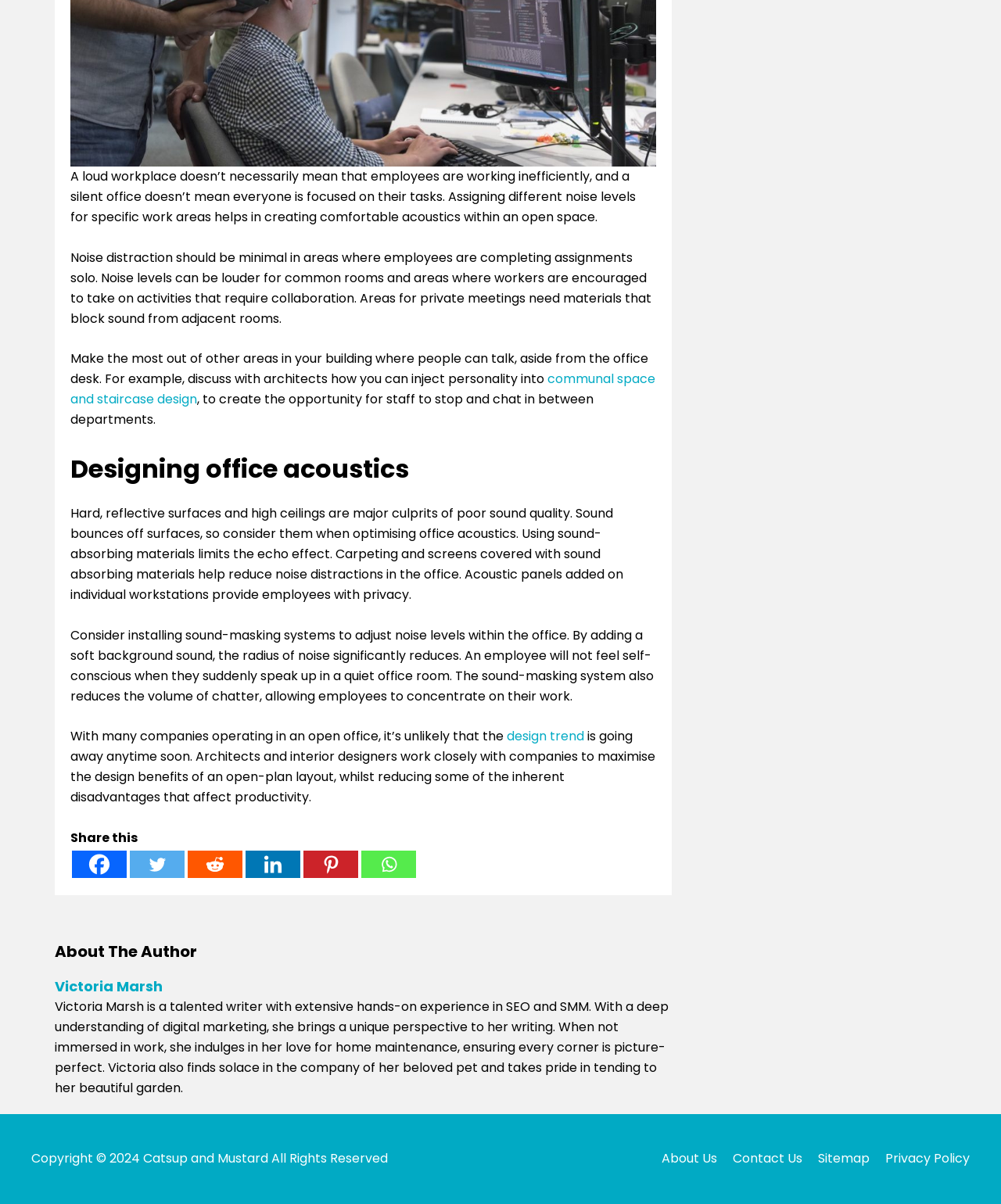What is Victoria Marsh's profession?
Please respond to the question thoroughly and include all relevant details.

Victoria Marsh is a writer, as mentioned in the 'About The Author' section, where it is stated that she is a talented writer with extensive hands-on experience in SEO and SMM.